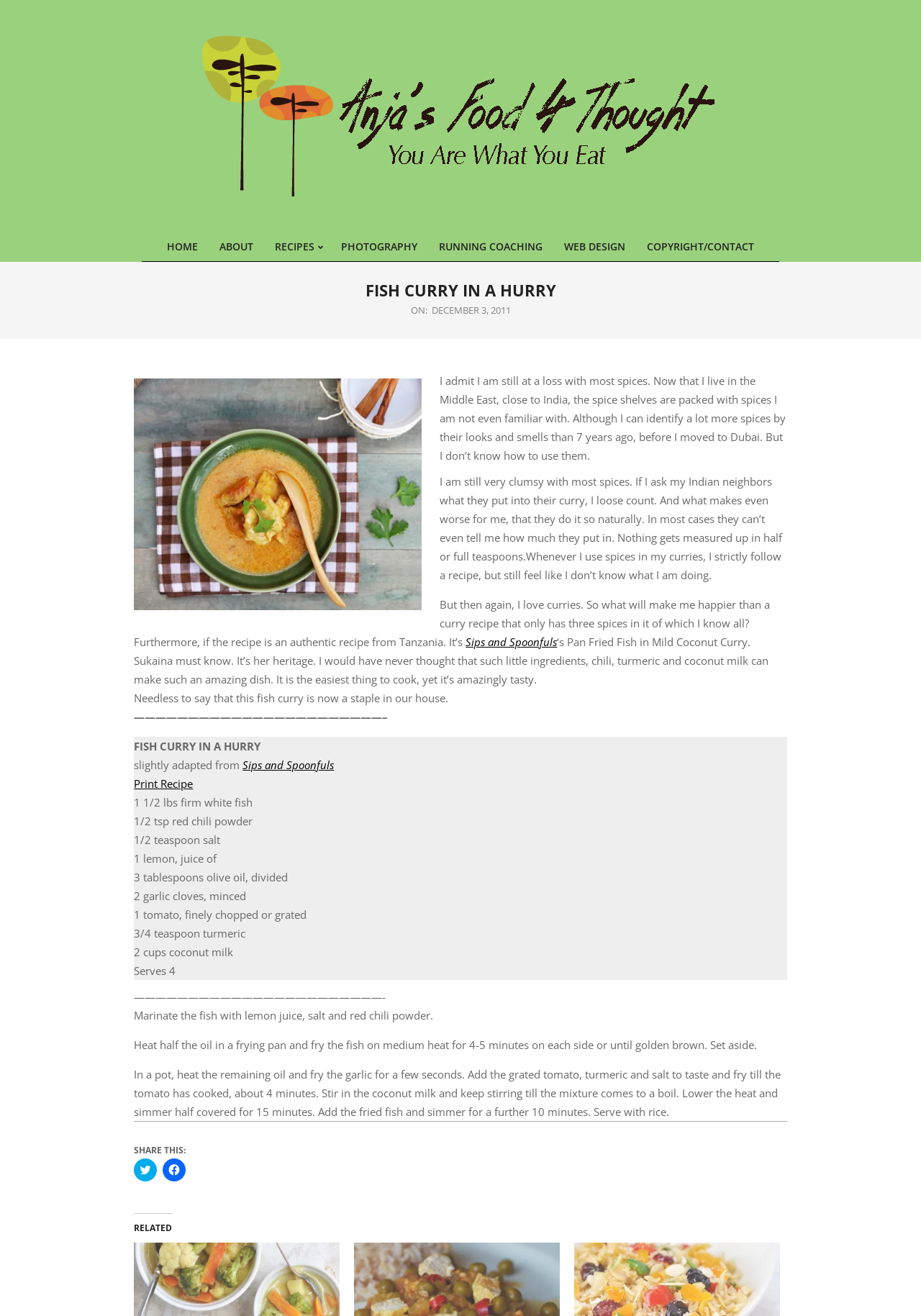For the element described, predict the bounding box coordinates as (top-left x, top-left y, bottom-right x, bottom-right y). All values should be between 0 and 1. Element description: Copyright/Contact

[0.691, 0.176, 0.83, 0.199]